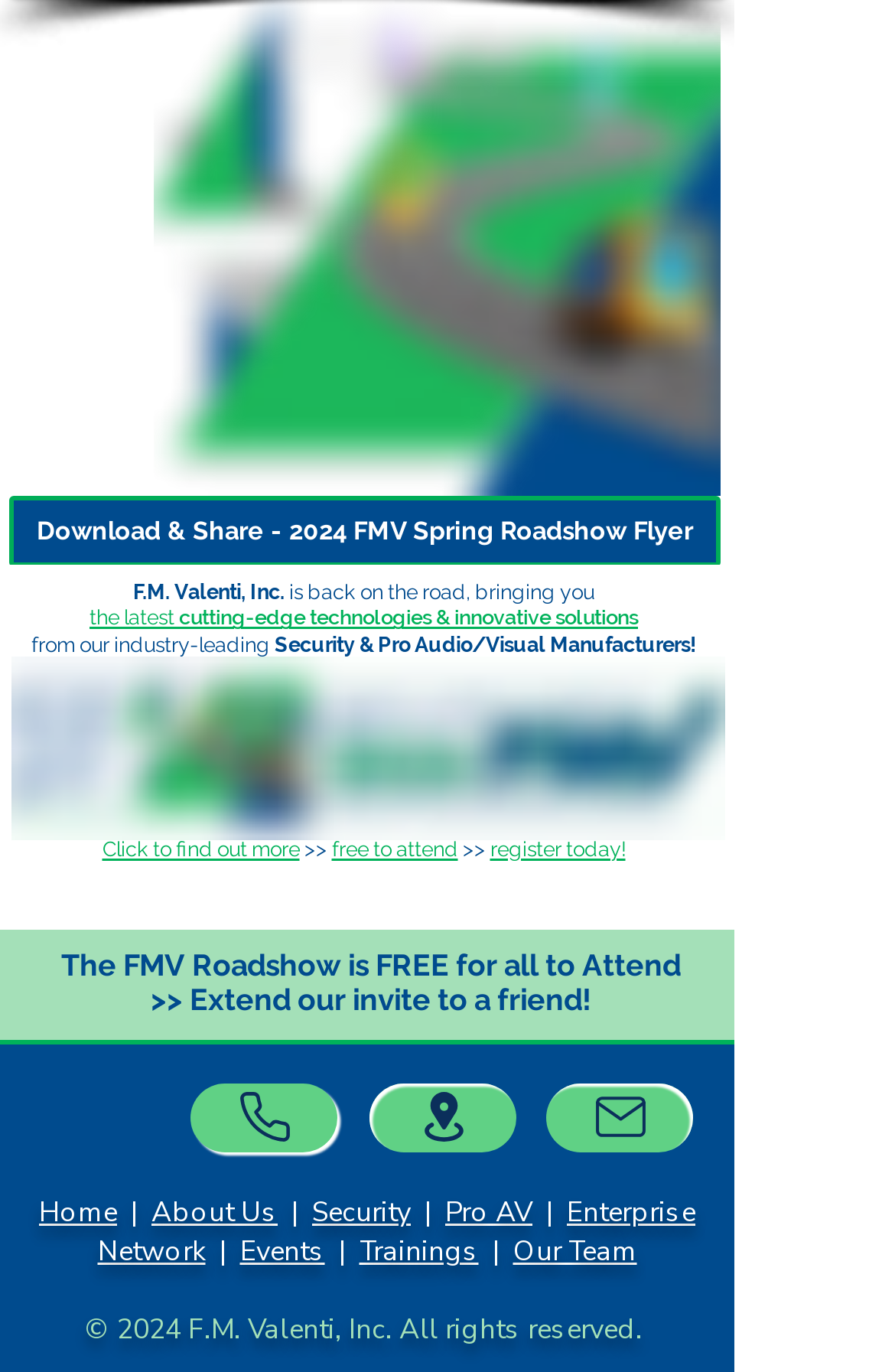Please answer the following question using a single word or phrase: 
What is the purpose of the QR code image?

To register for the roadshow